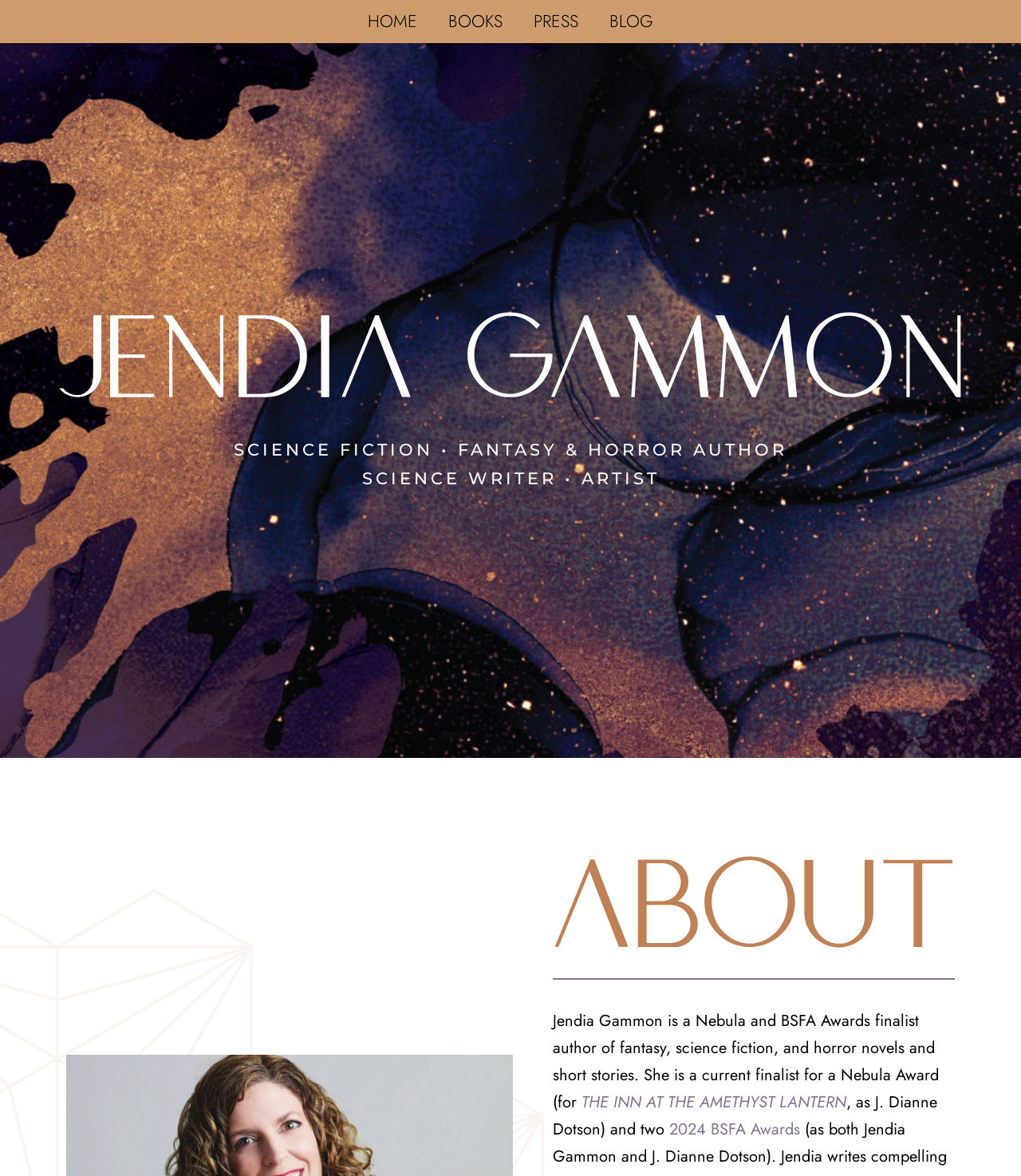Generate a comprehensive description of the webpage.

The webpage is about Jendia Gammon, a science fiction, fantasy, and horror author, science writer, and artist. At the top left, there is a heading with the author's name, "Jendia Gammon". Below it, there is a primary navigation menu with four links: "HOME", "BOOKS", "PRESS", and "BLOG", aligned horizontally across the top of the page.

On the left side of the page, there is a large figure with an image, taking up about half of the page's height. Above this image, there are two lines of text: "SCIENCE FICTION • FANTASY & HORROR AUTHOR" and "SCIENCE WRITER • ARTIST", which describe the author's profession.

On the right side of the page, there is a section with a smaller figure containing an image, and below it, a paragraph of text that describes the author's achievements, including being a finalist for a Nebula Award and two BSFA Awards. There are also two links within this text: "THE INN AT THE AMETHYST LANTERN" and "2024 BSFA Awards".